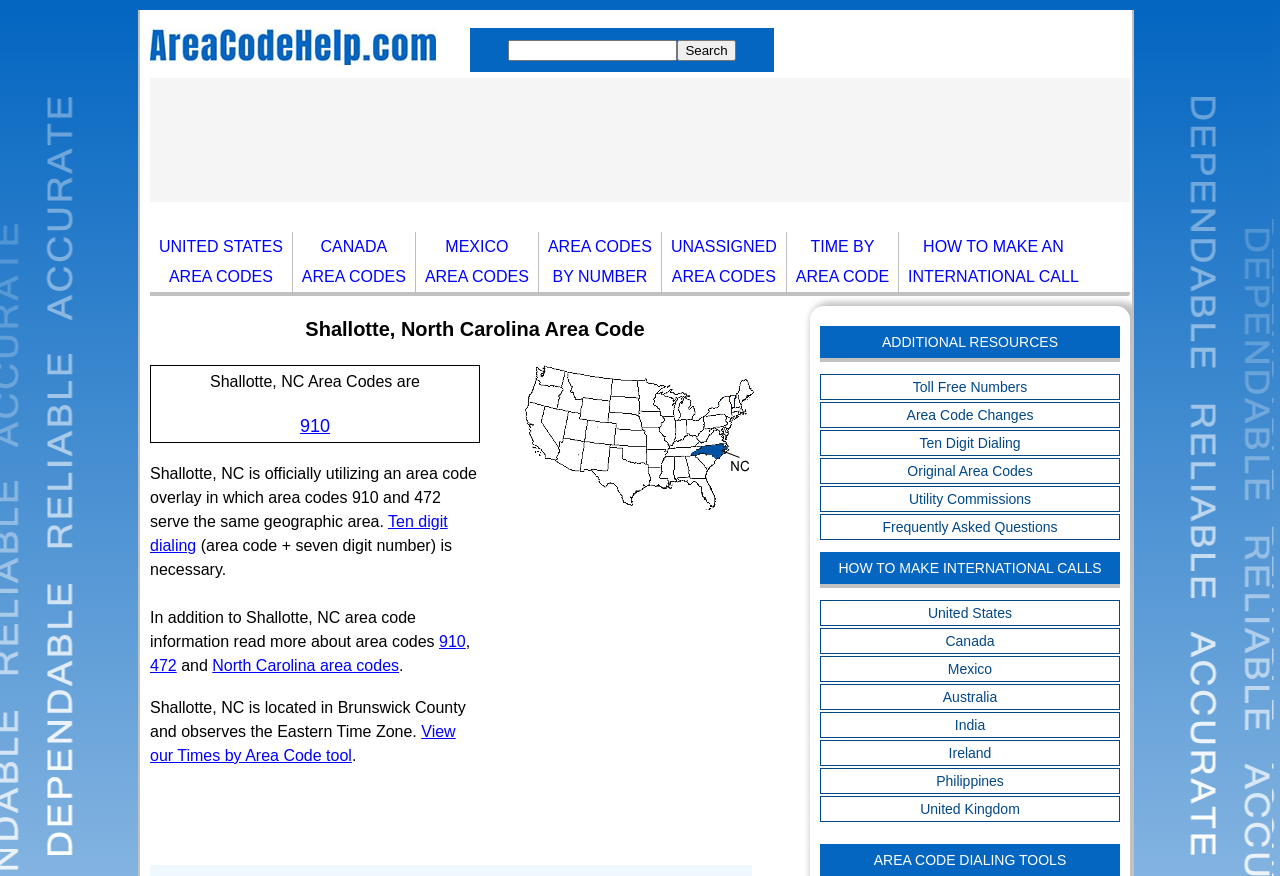Please provide a brief answer to the following inquiry using a single word or phrase:
How many links are there in the 'ADDITIONAL RESOURCES' section?

6